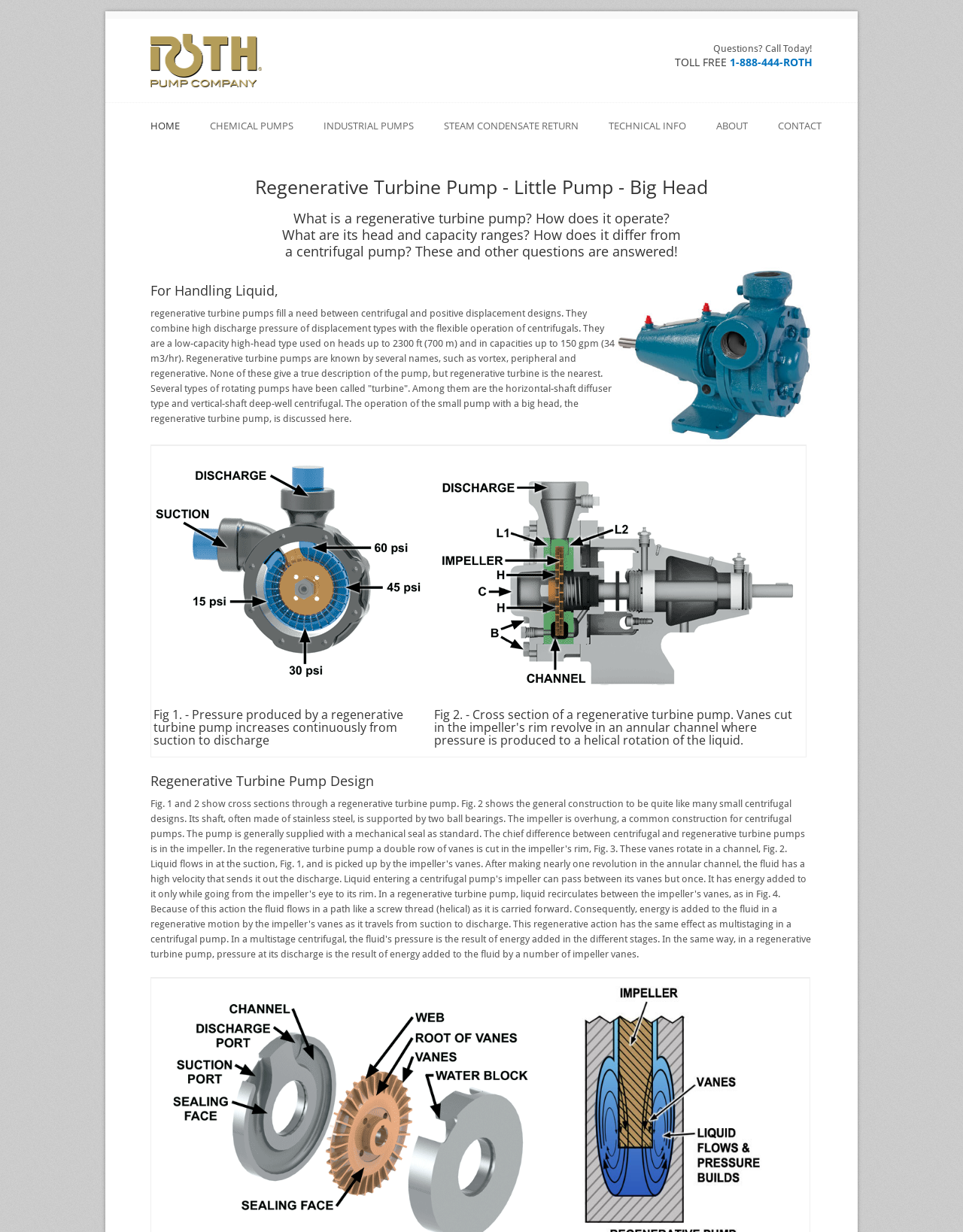Give a one-word or one-phrase response to the question: 
What is a regenerative turbine pump?

A type of pump